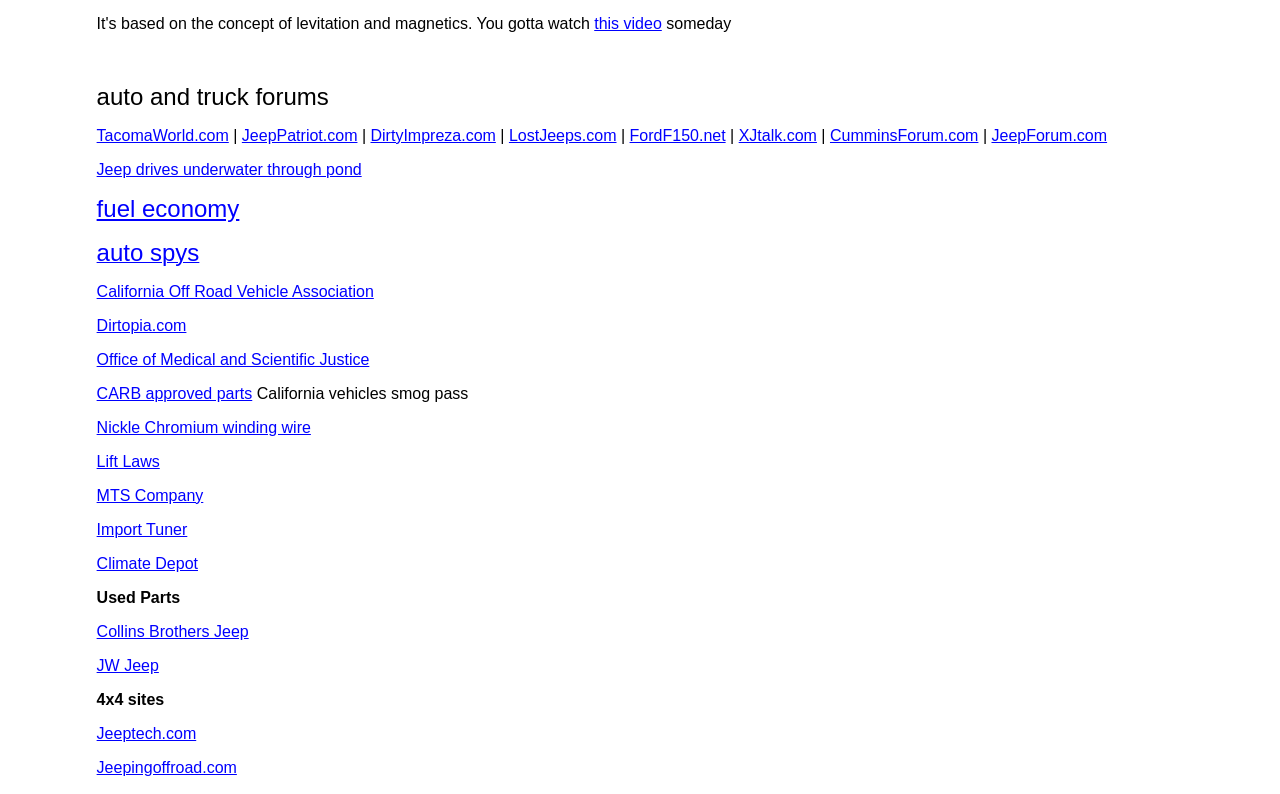Please find the bounding box coordinates of the clickable region needed to complete the following instruction: "visit TacomaWorld.com". The bounding box coordinates must consist of four float numbers between 0 and 1, i.e., [left, top, right, bottom].

[0.075, 0.162, 0.179, 0.181]